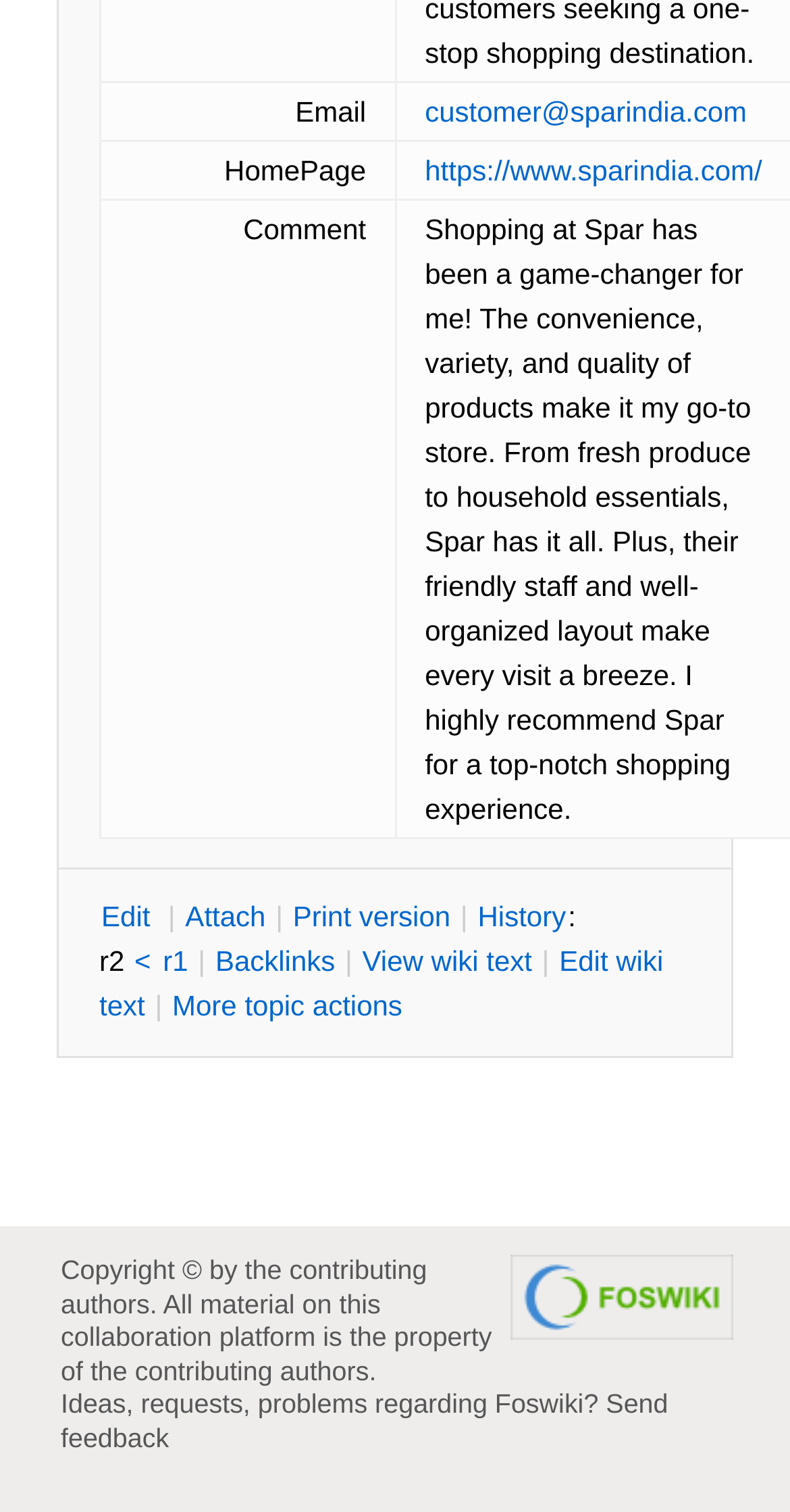Please identify the bounding box coordinates for the region that you need to click to follow this instruction: "Send feedback".

[0.077, 0.919, 0.846, 0.961]